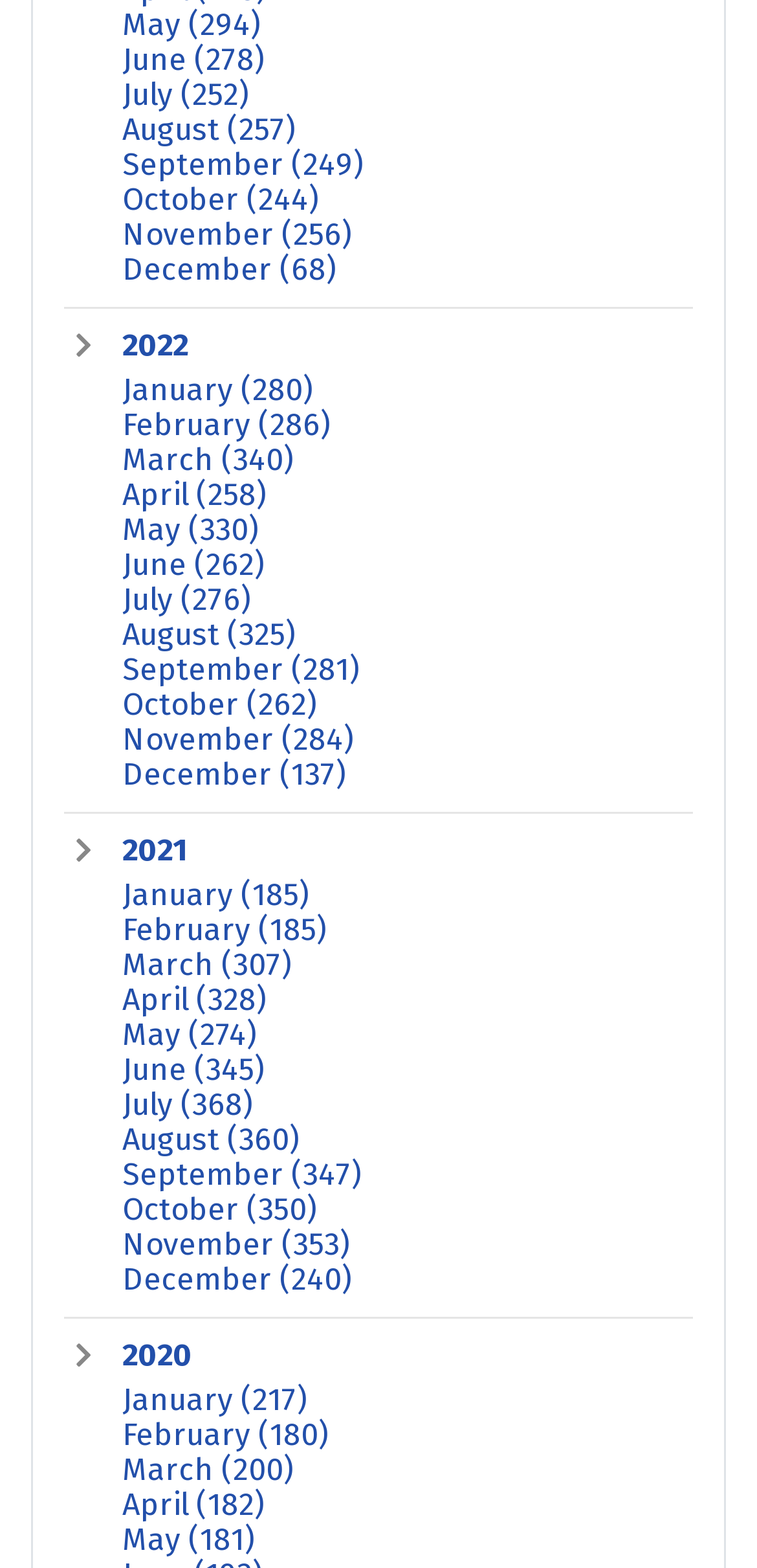Please identify the bounding box coordinates of where to click in order to follow the instruction: "Browse June 2022".

[0.162, 0.349, 0.349, 0.372]